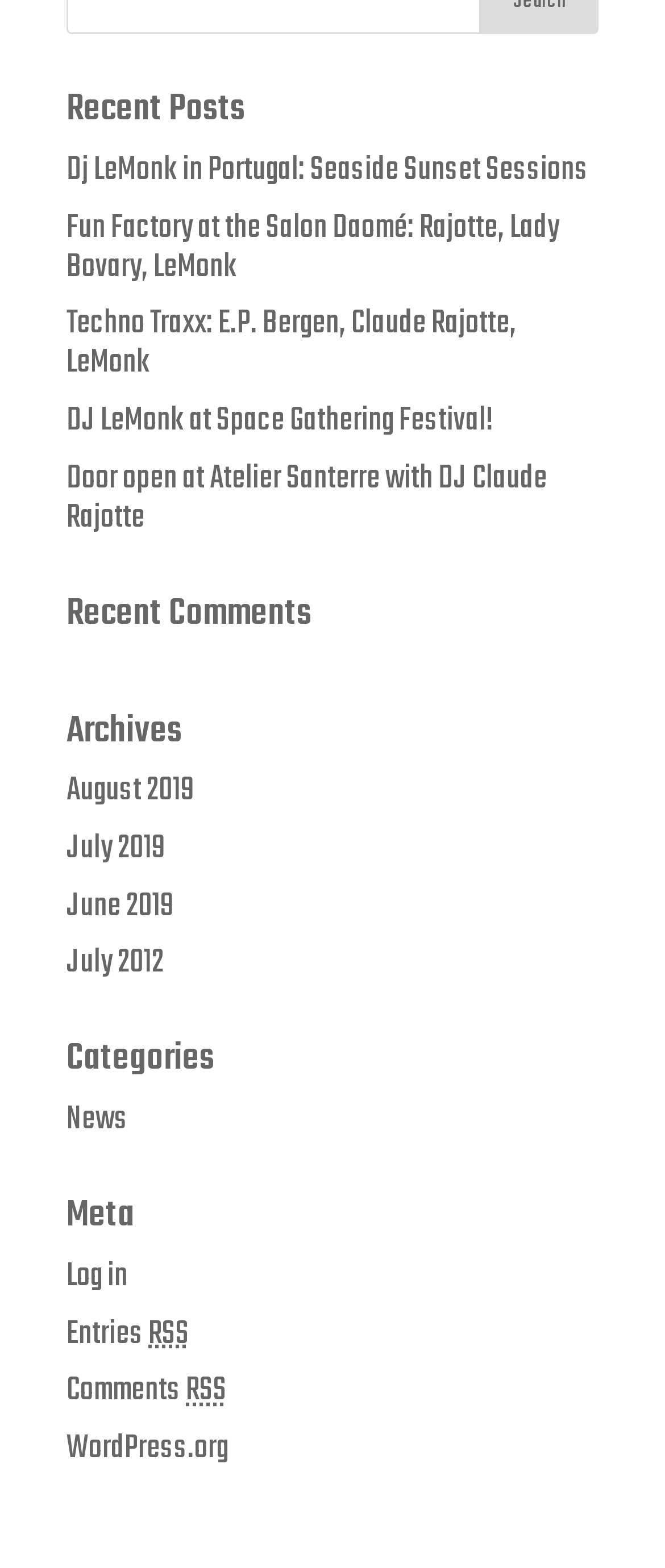Using the element description: "July 2012", determine the bounding box coordinates for the specified UI element. The coordinates should be four float numbers between 0 and 1, [left, top, right, bottom].

[0.1, 0.598, 0.246, 0.631]